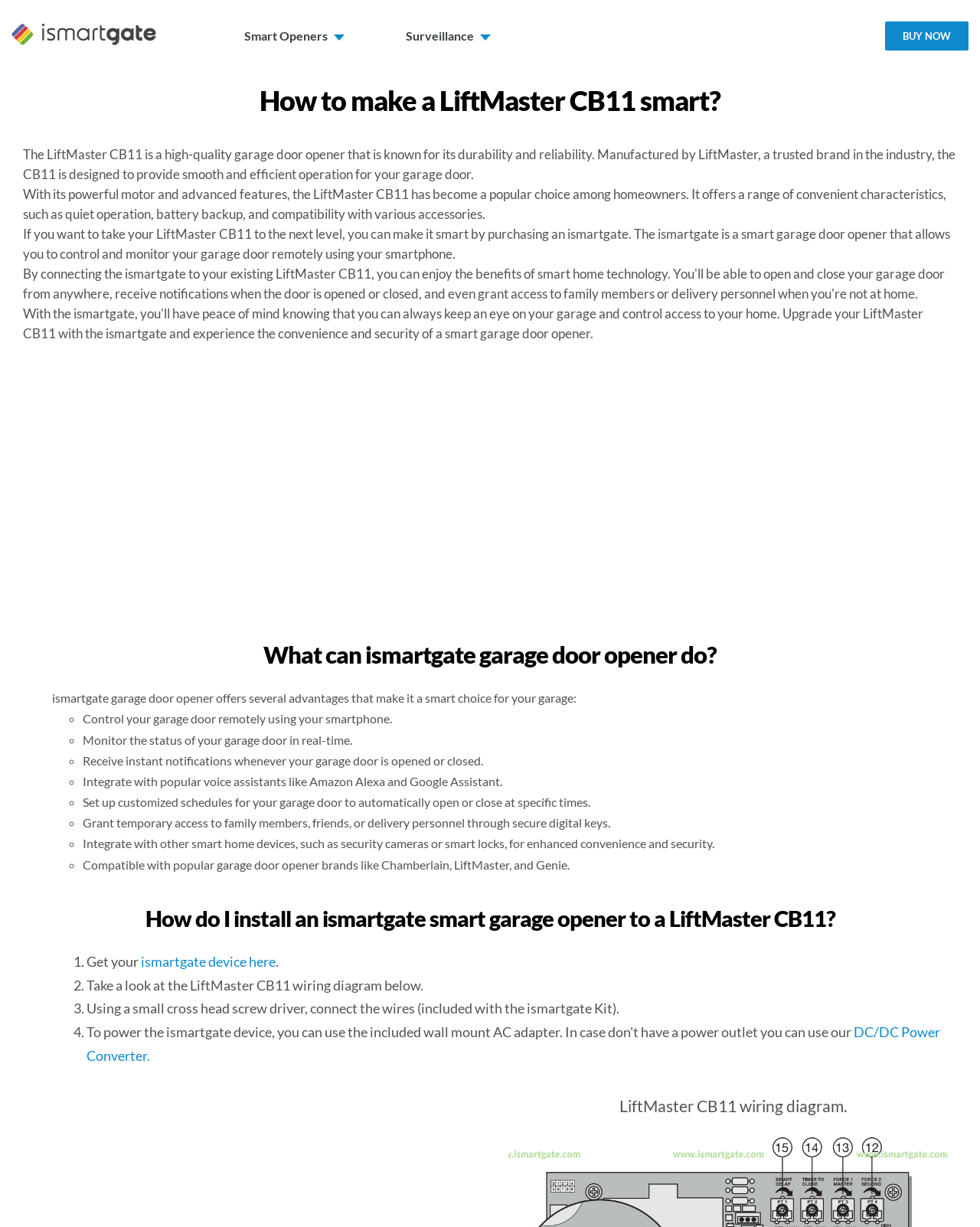Show the bounding box coordinates for the element that needs to be clicked to execute the following instruction: "Learn about the features of ismartgate garage door opener". Provide the coordinates in the form of four float numbers between 0 and 1, i.e., [left, top, right, bottom].

[0.053, 0.563, 0.589, 0.575]